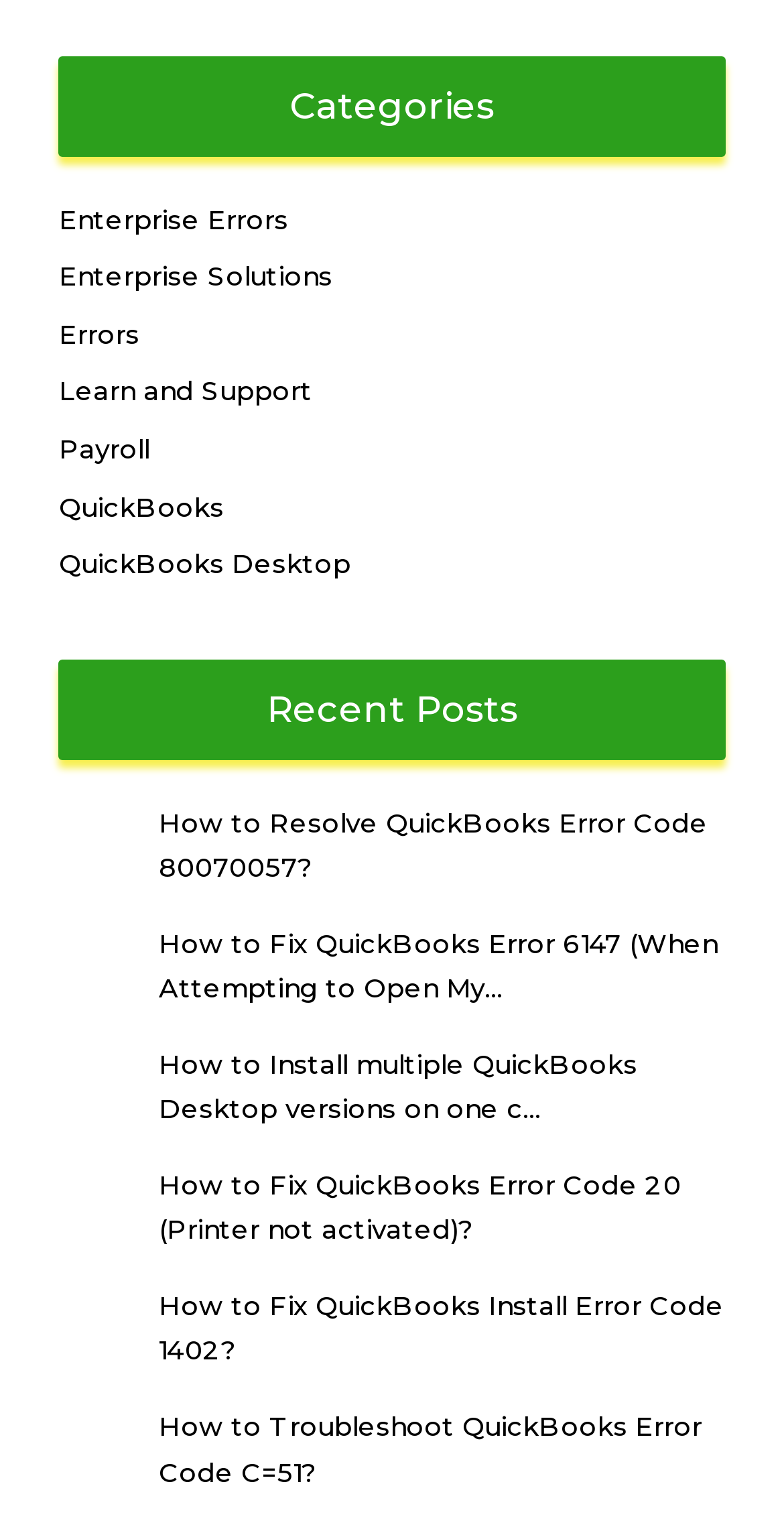Determine the bounding box coordinates of the UI element described below. Use the format (top-left x, top-left y, bottom-right x, bottom-right y) with floating point numbers between 0 and 1: Enterprise Errors

[0.075, 0.132, 0.367, 0.153]